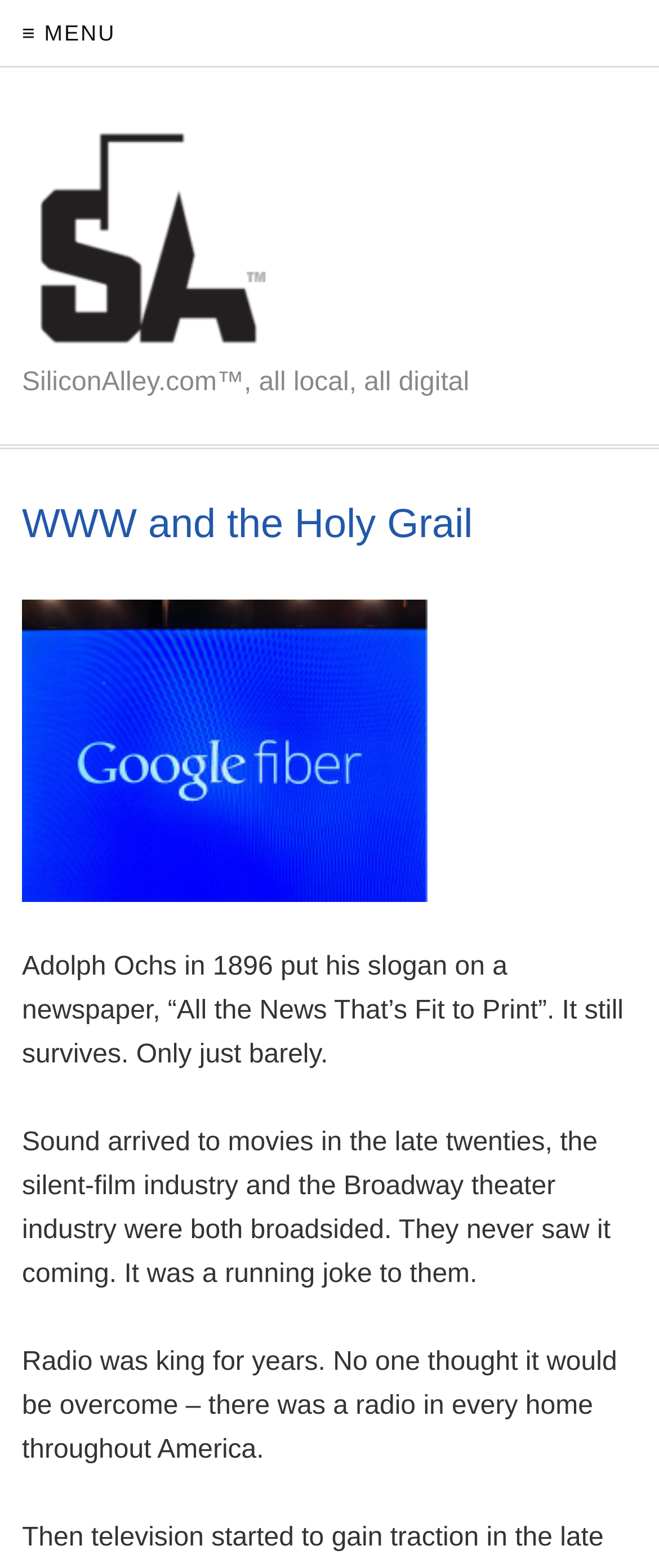Provide a thorough description of the webpage's content and layout.

The webpage is titled "WWW and the Holy Grail | SiliconAlley.com" and features a menu icon at the top left corner, denoted by the symbol "≡ MENU". To the right of the menu icon, there is an image of the SiliconAlley.com logo, accompanied by a tagline "SiliconAlley.com™, all local, all digital". 

Below the logo, there is a prominent heading "WWW and the Holy Grail" that spans almost the entire width of the page. 

The main content of the webpage consists of three paragraphs of text. The first paragraph discusses Adolph Ochs' slogan "All the News That's Fit to Print" and its survival. The second paragraph talks about the impact of sound on the silent-film and Broadway theater industries in the late twenties. The third paragraph describes the dominance of radio in American homes for years. 

All the text elements, including the menu icon, logo, heading, and paragraphs, are aligned to the left side of the page, with a consistent margin from the top and left edges.